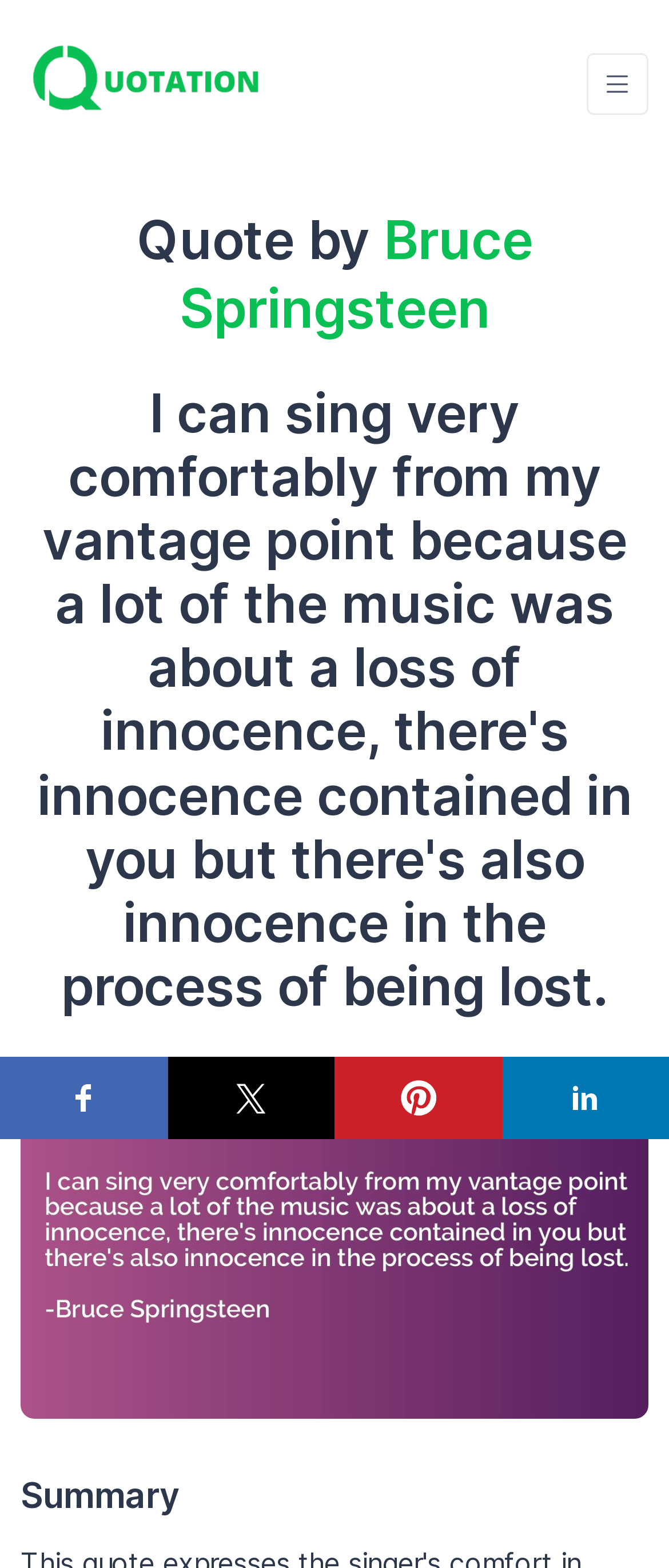Give a succinct answer to this question in a single word or phrase: 
What is the main topic of the quote?

Loss of innocence